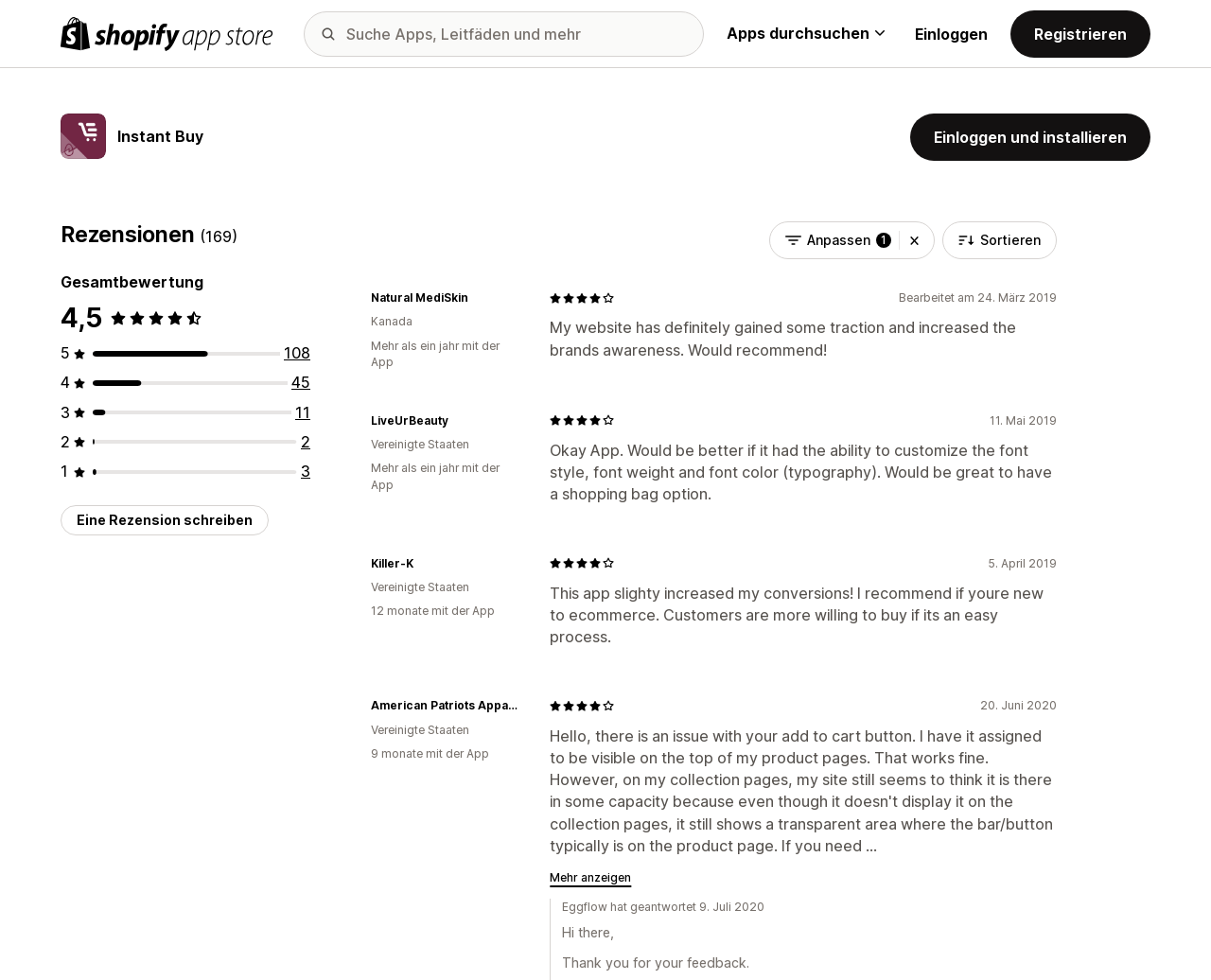Determine the coordinates of the bounding box for the clickable area needed to execute this instruction: "Write a review".

[0.05, 0.516, 0.222, 0.546]